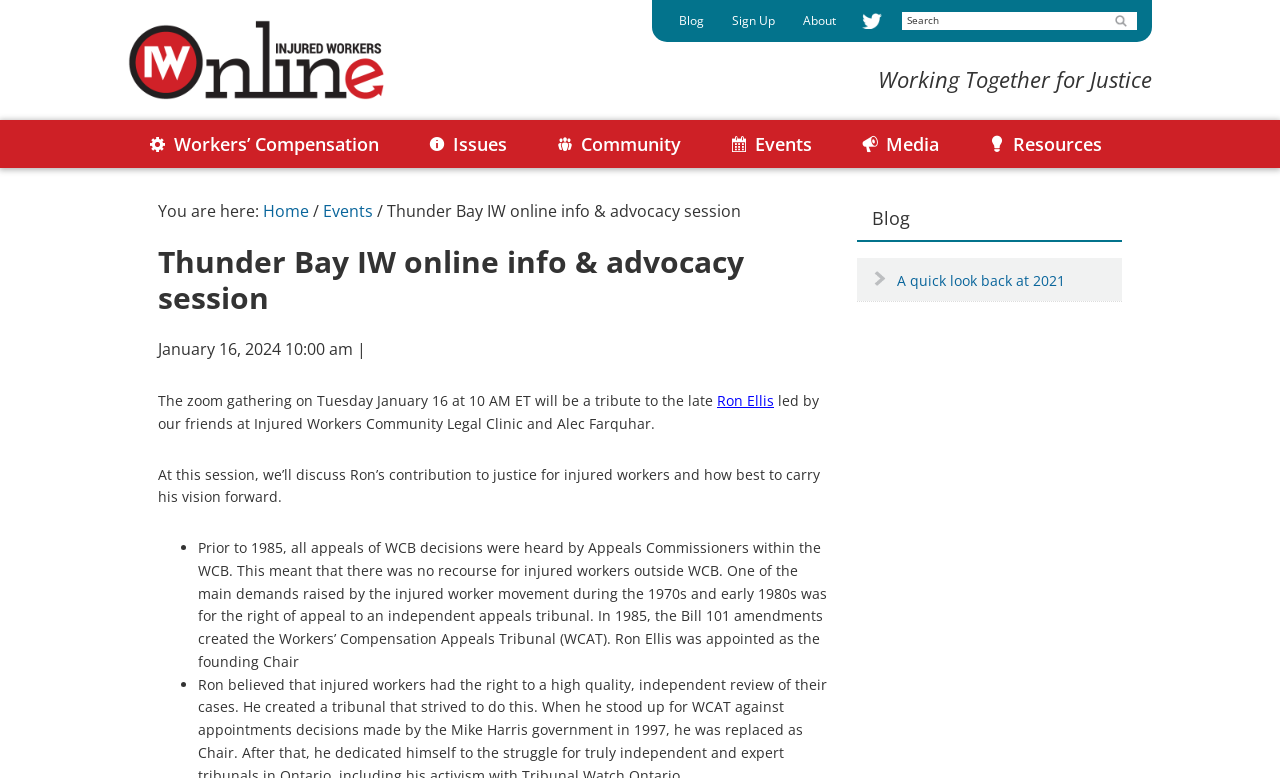Please locate and generate the primary heading on this webpage.

Thunder Bay IW online info & advocacy session